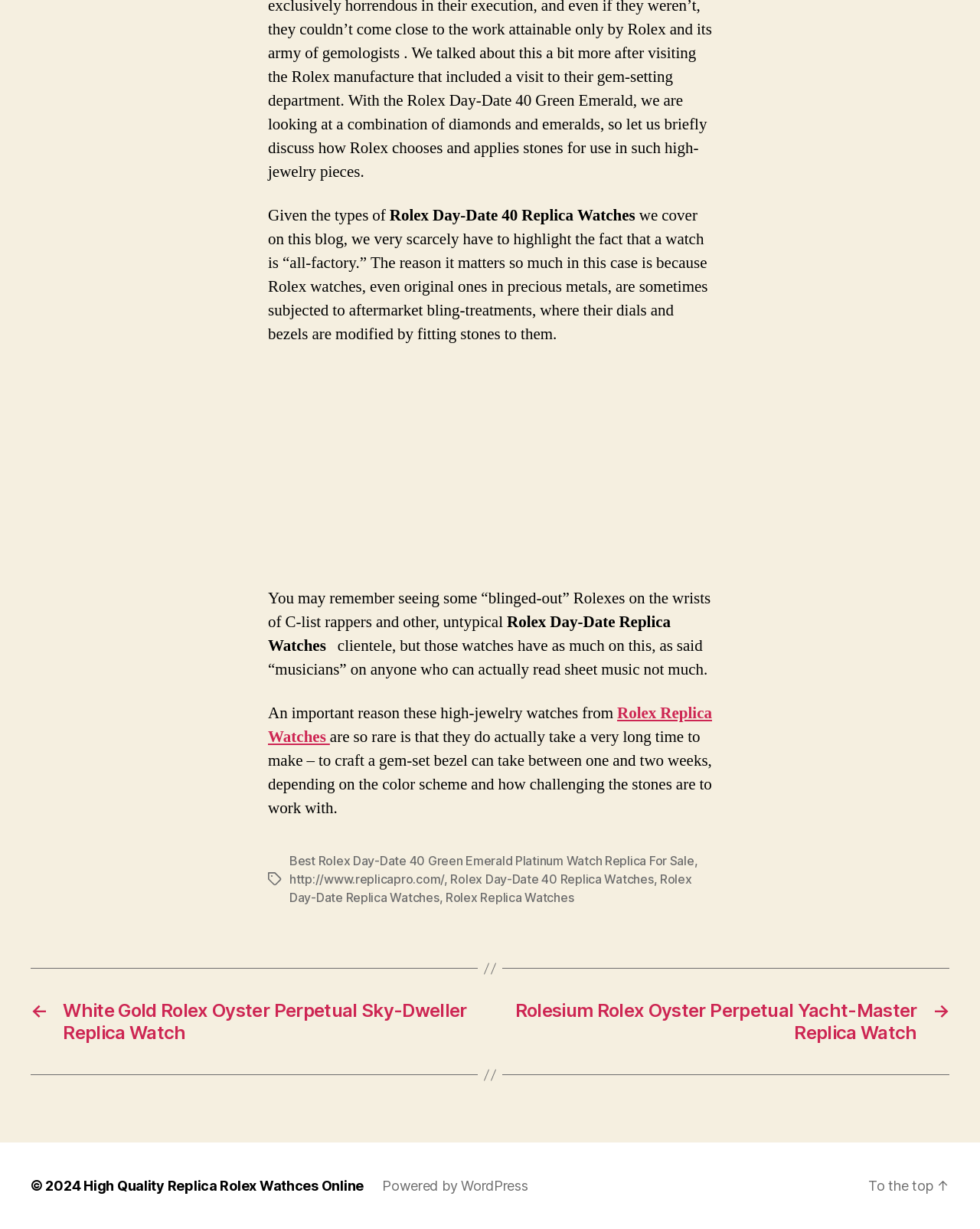What type of content is below the 'Post' navigation?
Based on the image, answer the question in a detailed manner.

The 'Post' navigation element has child elements that are links to other posts, such as 'White Gold Rolex Oyster Perpetual Sky-Dweller Replica Watch' and 'Rolesium Rolex Oyster Perpetual Yacht-Master Replica Watch', indicating that the content below the 'Post' navigation is a list of links to other related posts.